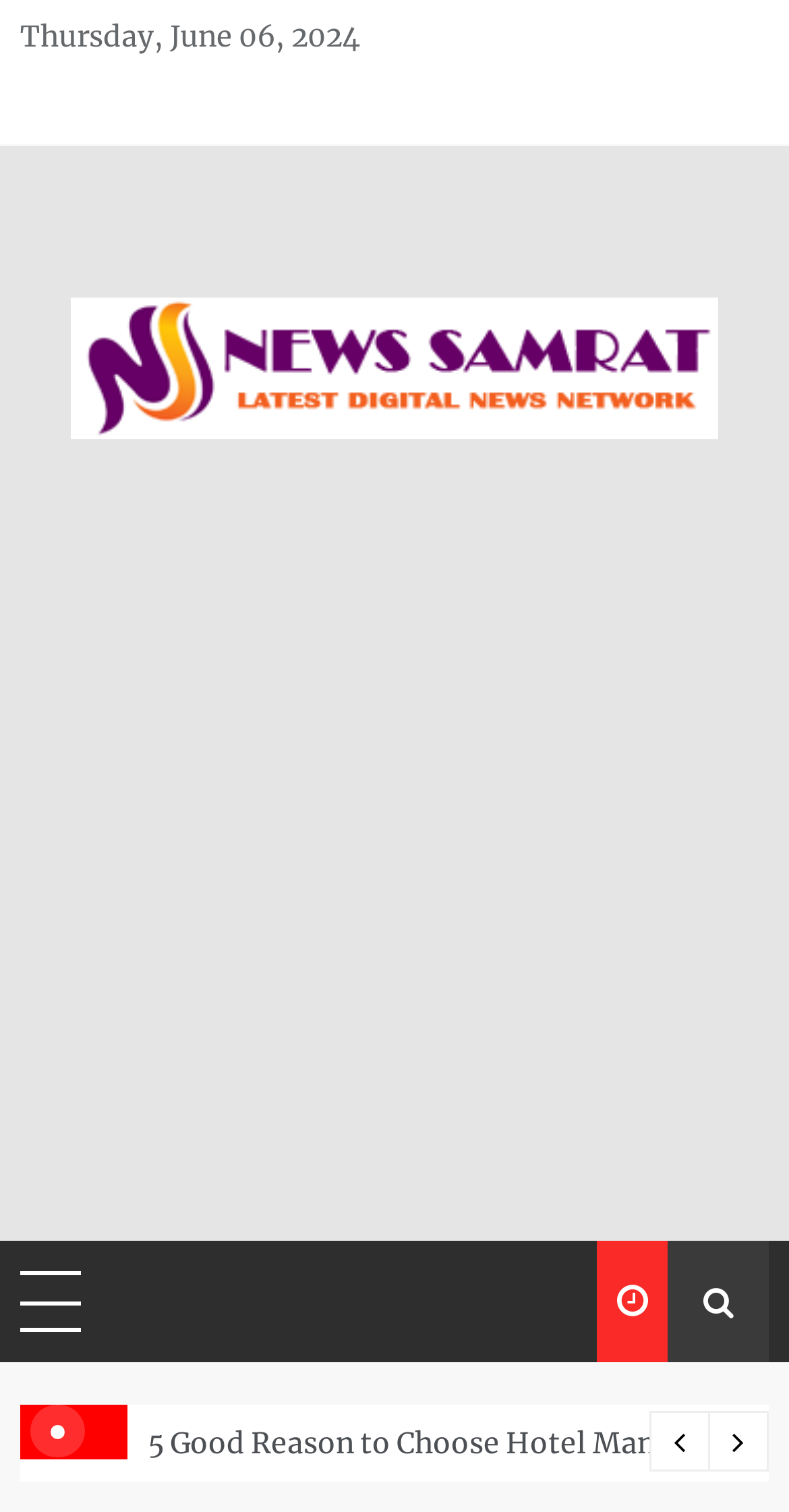Summarize the webpage with a detailed and informative caption.

The webpage appears to be a news article or blog post about the packaging of toy boxes. At the top left of the page, there is a date displayed as "Thursday, June 06, 2024". Below the date, there is a link to "News Samrat" accompanied by an image with the same name. The link and image are positioned side by side, taking up most of the width of the page. 

Further down, there is a heading that also reads "News Samrat", which is likely the title of the article. Below the heading, there is a large iframe that spans the entire width of the page, containing an advertisement.

On the bottom left of the page, there are three buttons positioned in a row. The first button is a small, blank button. The second button has an icon represented by the Unicode character "\uf017", which resembles a share or upload symbol. The third button has an icon represented by the Unicode character "\uf104", which resembles a heart or like symbol. 

To the right of these buttons, there is another button with an icon represented by the Unicode character "\uf105", which resembles a comment or chat symbol. Next to this button, there is a link with no text description.